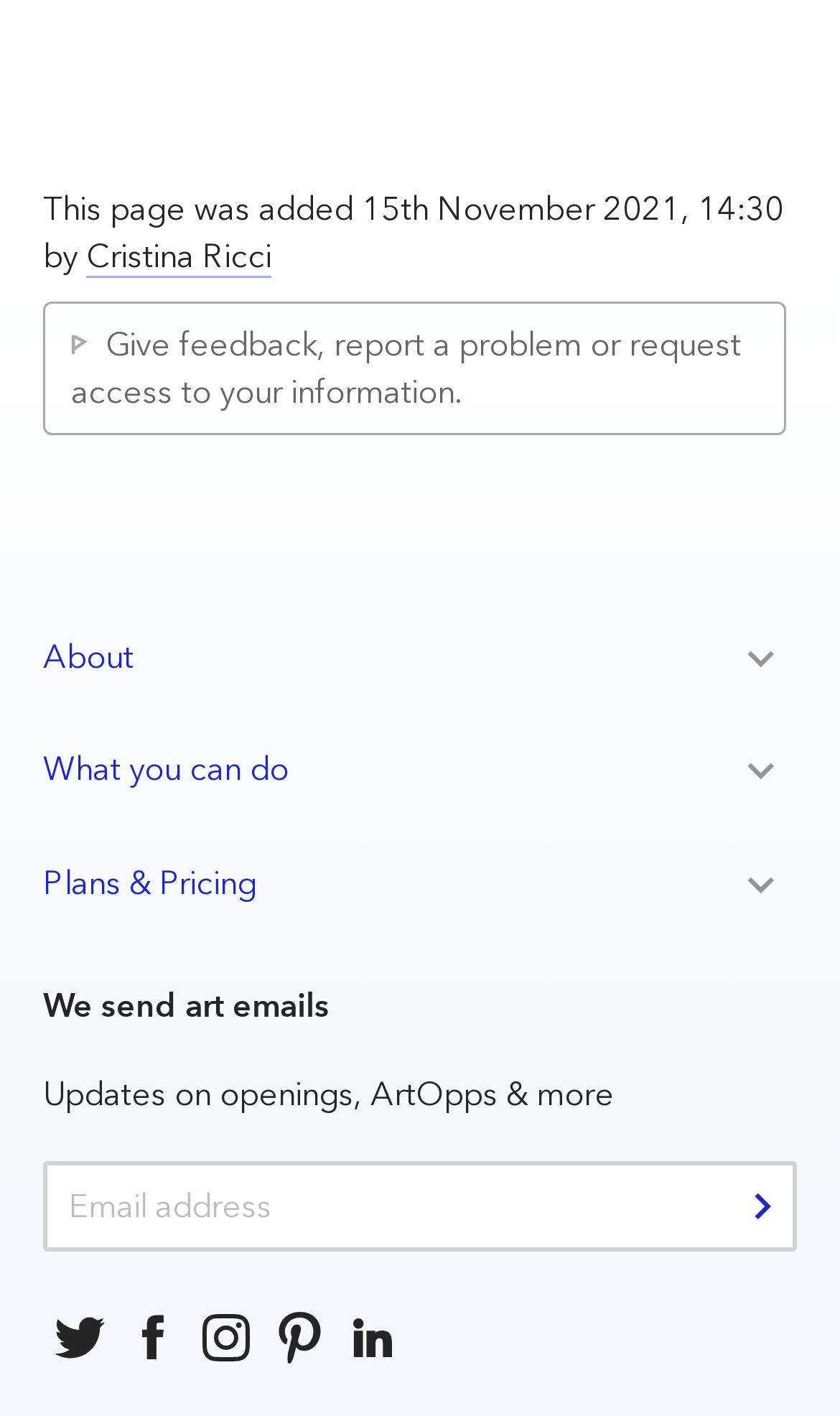Who added this page?
Using the information from the image, give a concise answer in one word or a short phrase.

Cristina Ricci